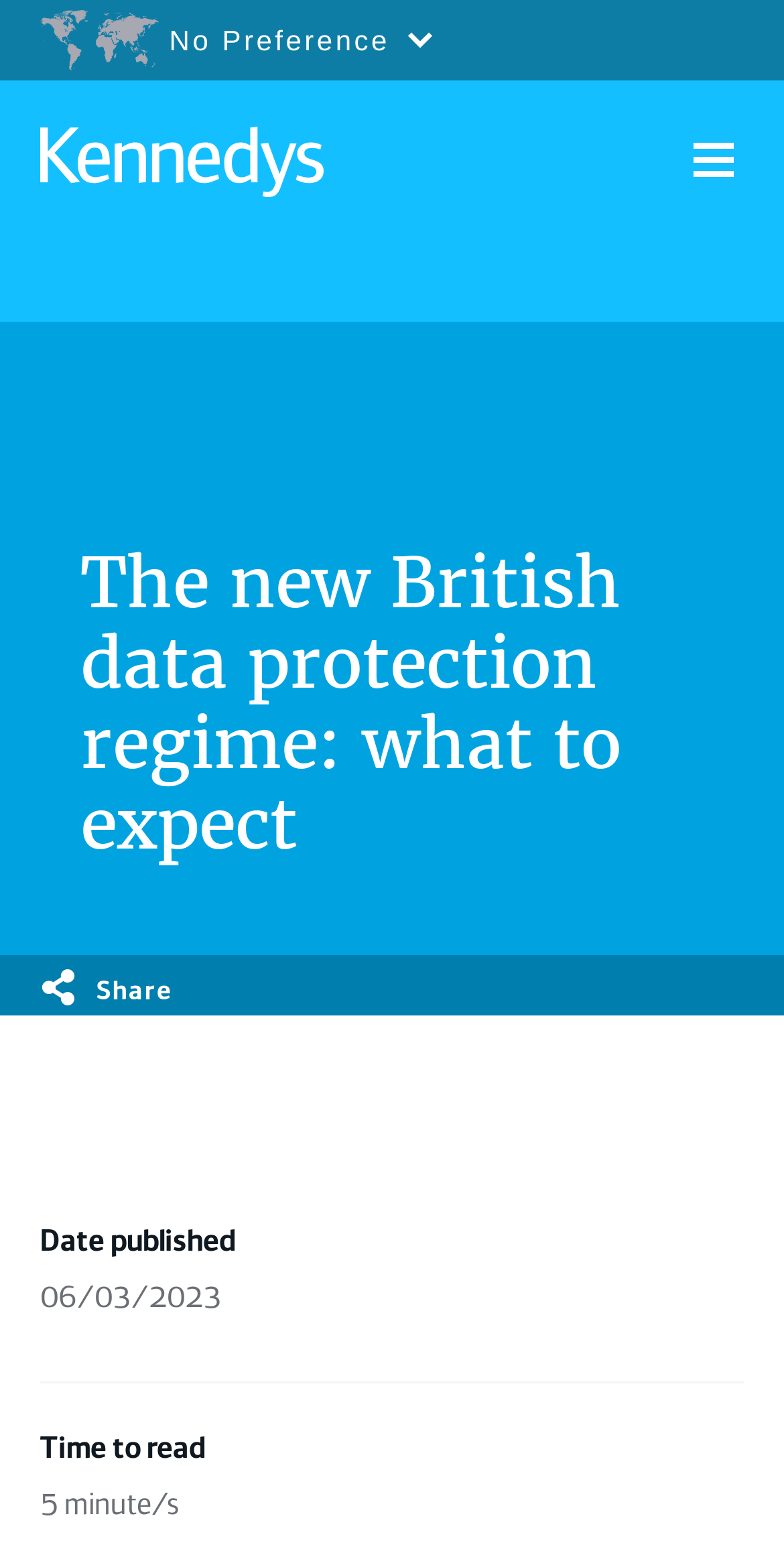Generate a thorough caption that explains the contents of the webpage.

This webpage appears to be an article or blog post discussing the new British data protection regime. At the top of the page, there is a heading that reads "The new British data protection regime: what to expect". Below this heading, there is a section with three buttons: "Necessary only", "Individual cookie settings", and "Accept all", which are likely related to cookie preferences.

To the left of these buttons, there is a column with several links, including "Cookies notice", "change your preferences", "Privacy notice", and "More information". There is also a logo link that opens in a new window. At the very top of the page, there are three buttons: "Go to content", "Accessibility.Search", and "Open region selection menu", which are likely accessibility features.

On the right side of the page, there is a section with a world map icon and a static text "No Preference". Below this, there is a Kennedys logo, which is also a link. Further down, there is a button with no text, and a share button with the text "Share".

The main content of the article appears to be below these sections, with a heading that repeats the title of the page. The article is dated "06/03/2023" and is estimated to take 5 minutes to read. There are also several social media sharing buttons at the bottom of the page, including Facebook, LinkedIn, Twitter, and MailTo.